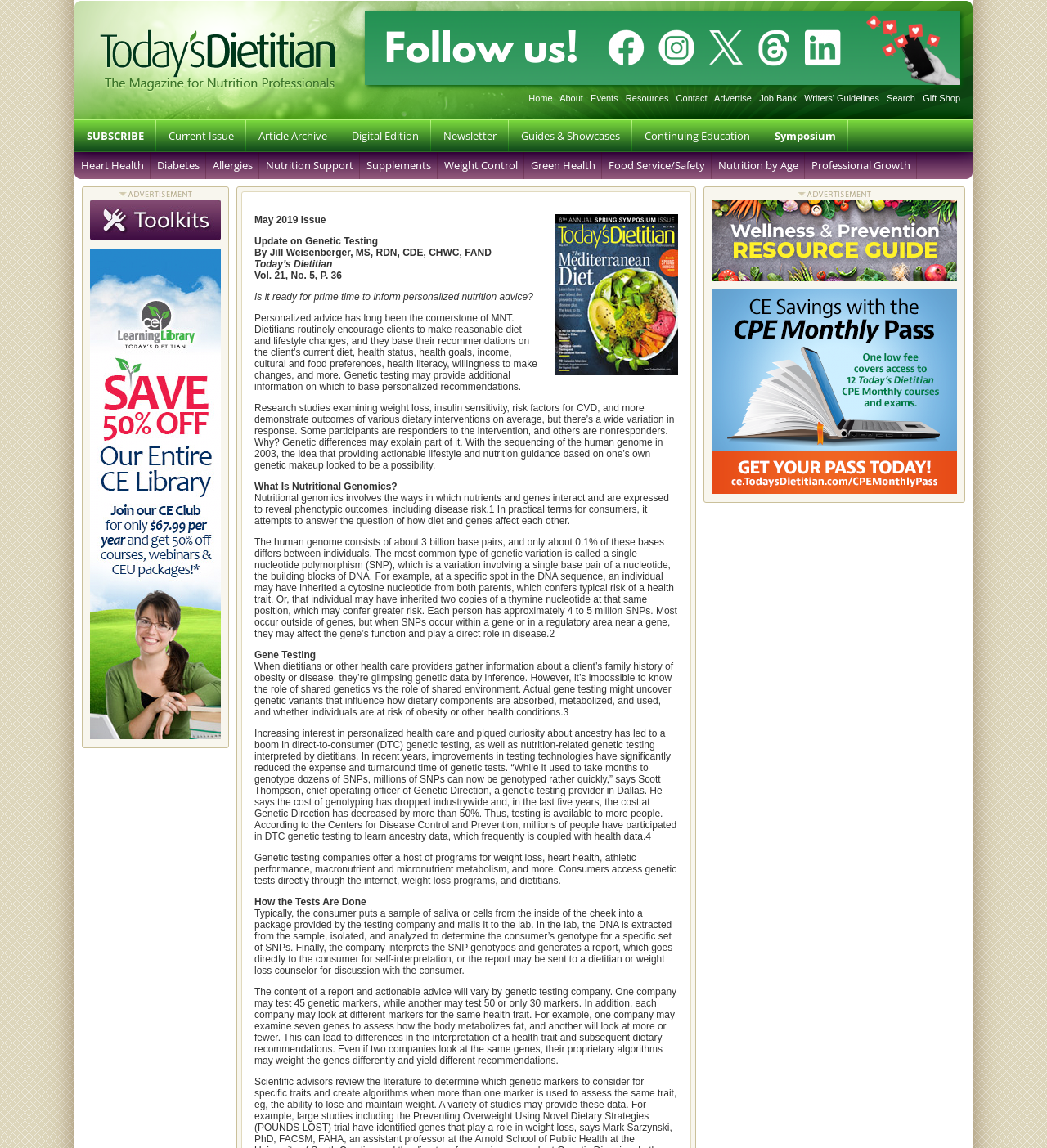Can you find the bounding box coordinates for the element to click on to achieve the instruction: "Subscribe to the newsletter"?

[0.071, 0.104, 0.149, 0.132]